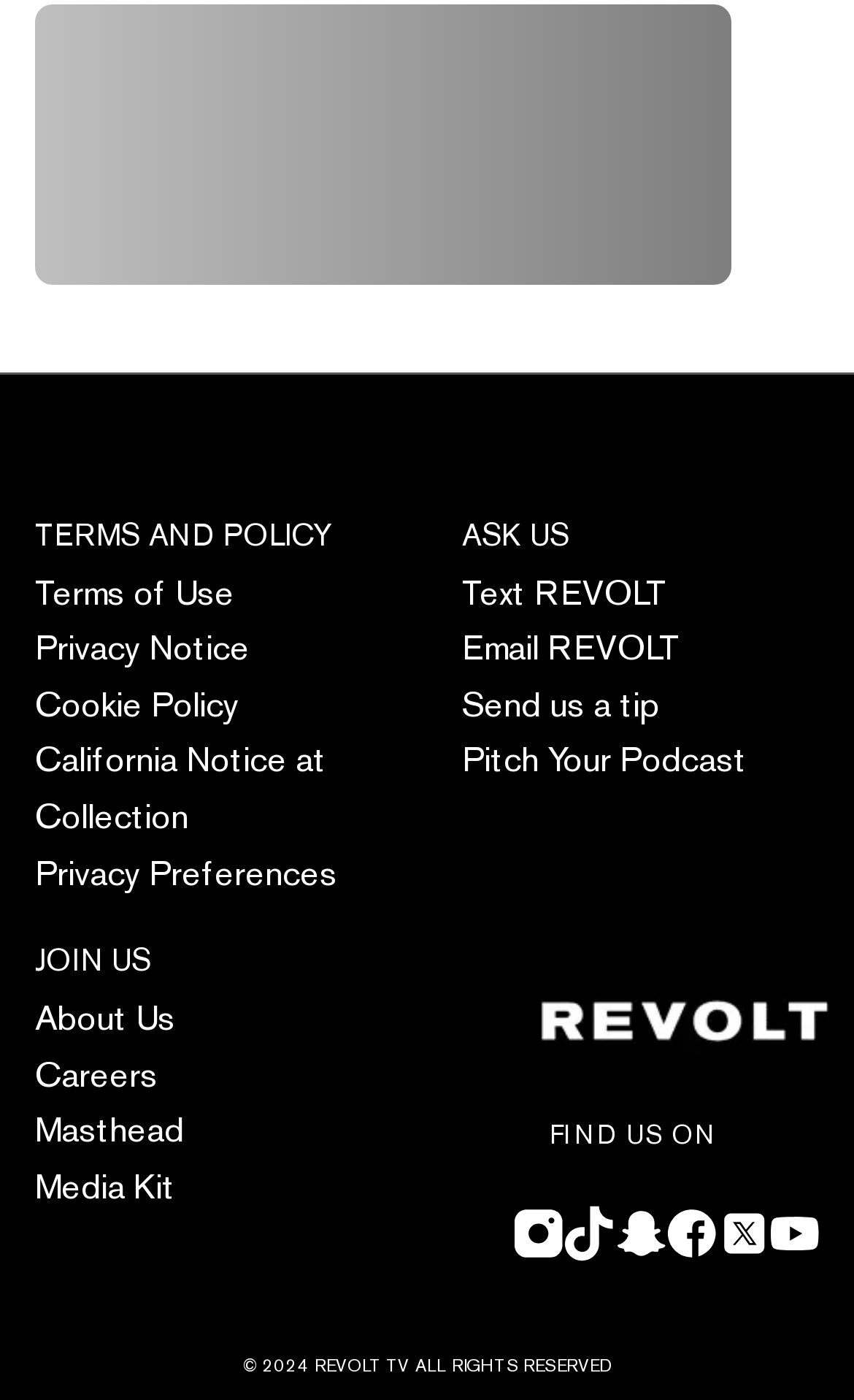Please specify the bounding box coordinates of the clickable section necessary to execute the following command: "Read the Privacy Notice".

[0.041, 0.362, 0.292, 0.395]